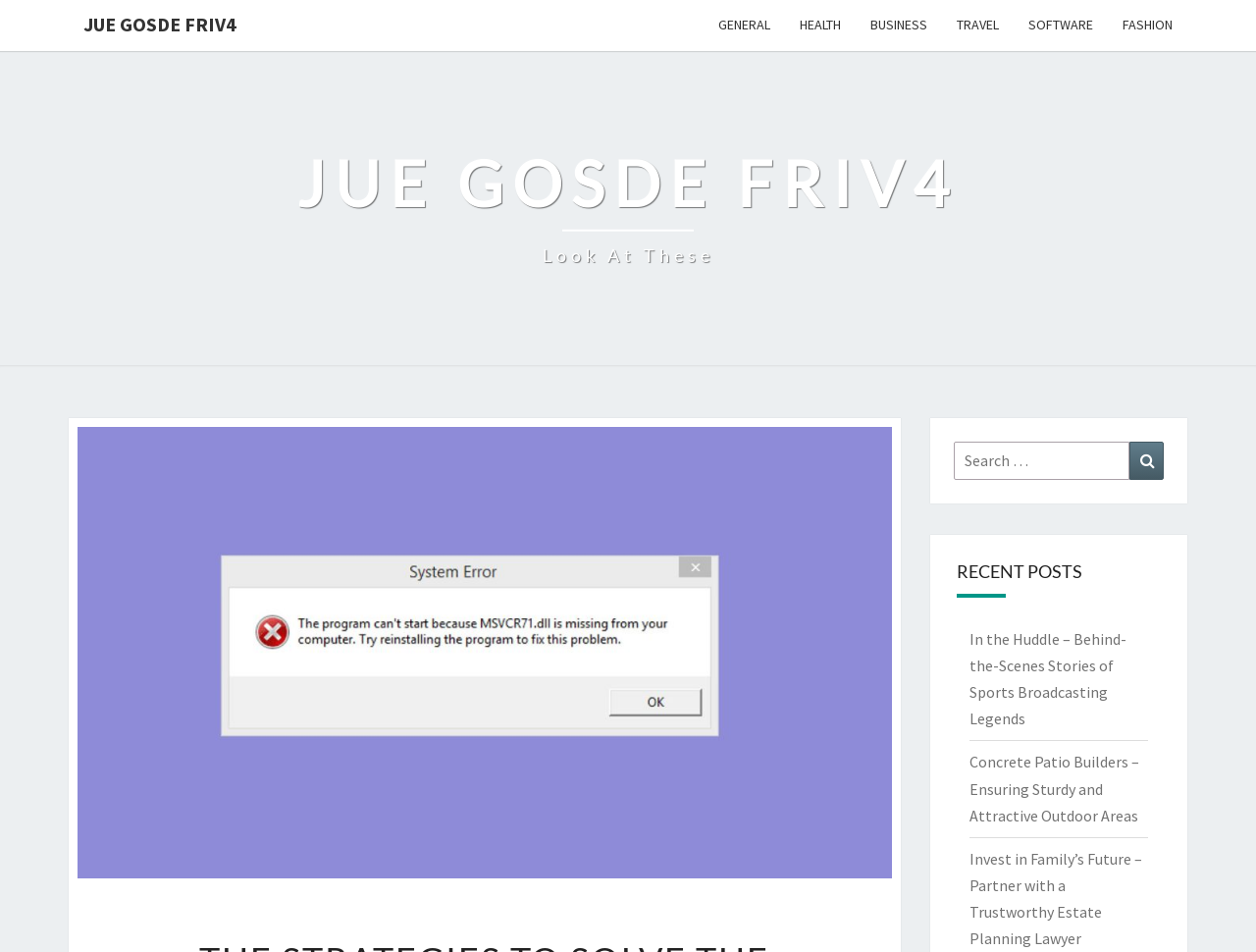What type of content is listed under 'RECENT POSTS'?
Using the visual information, respond with a single word or phrase.

Article links